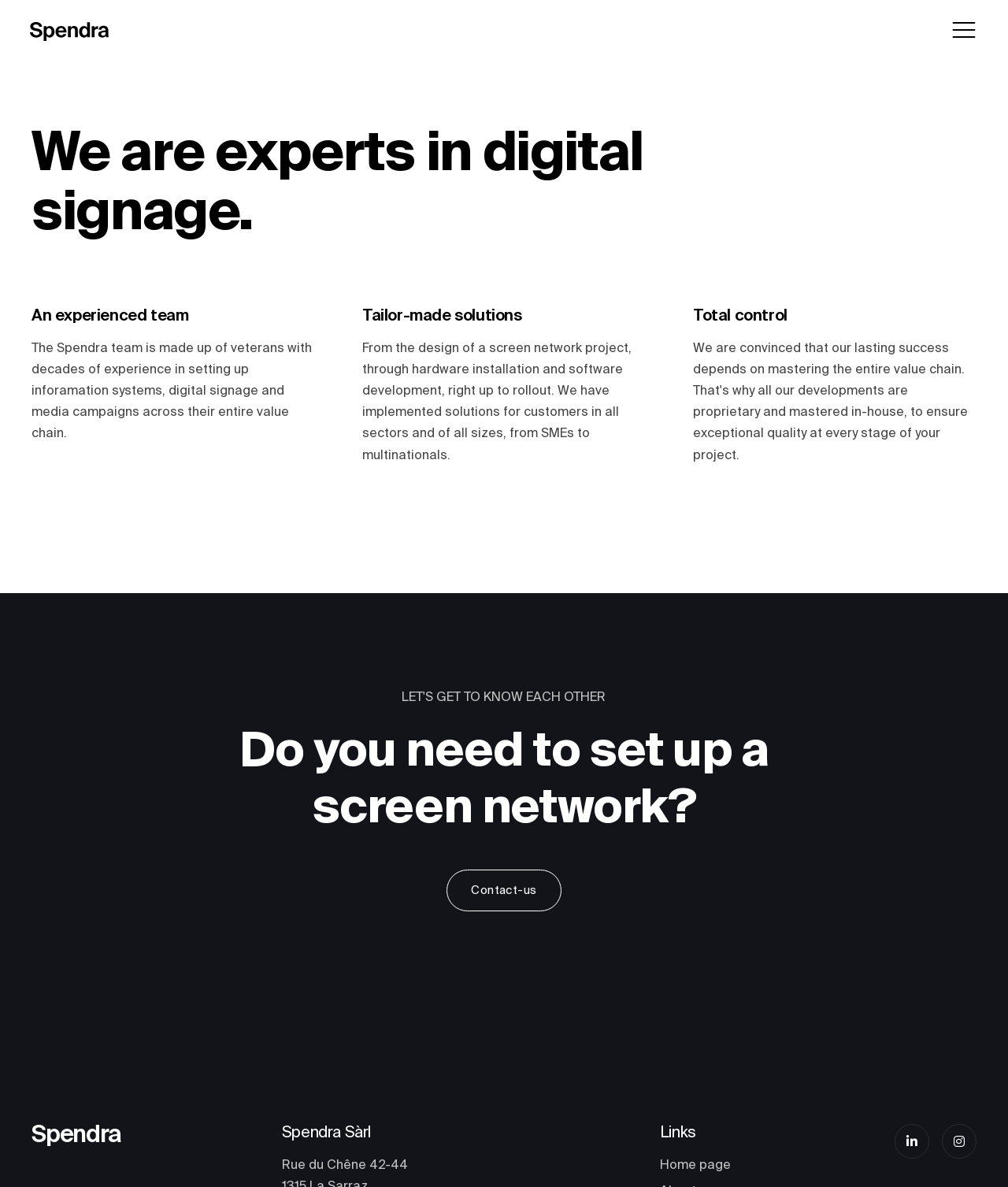Identify the bounding box coordinates for the element that needs to be clicked to fulfill this instruction: "Click the Contact-us button". Provide the coordinates in the format of four float numbers between 0 and 1: [left, top, right, bottom].

[0.094, 0.053, 0.144, 0.096]